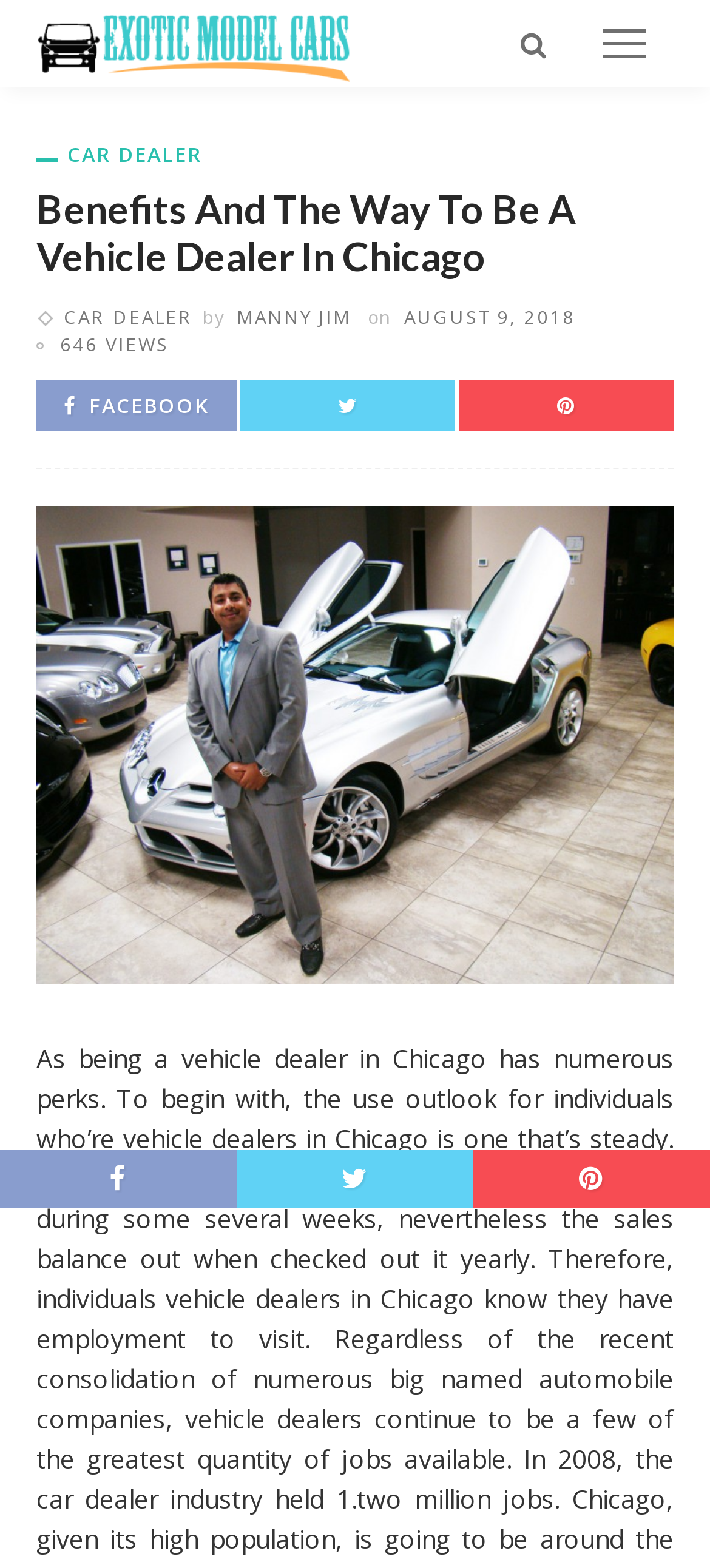Using the description: "Car Dealer", identify the bounding box of the corresponding UI element in the screenshot.

[0.051, 0.091, 0.285, 0.106]